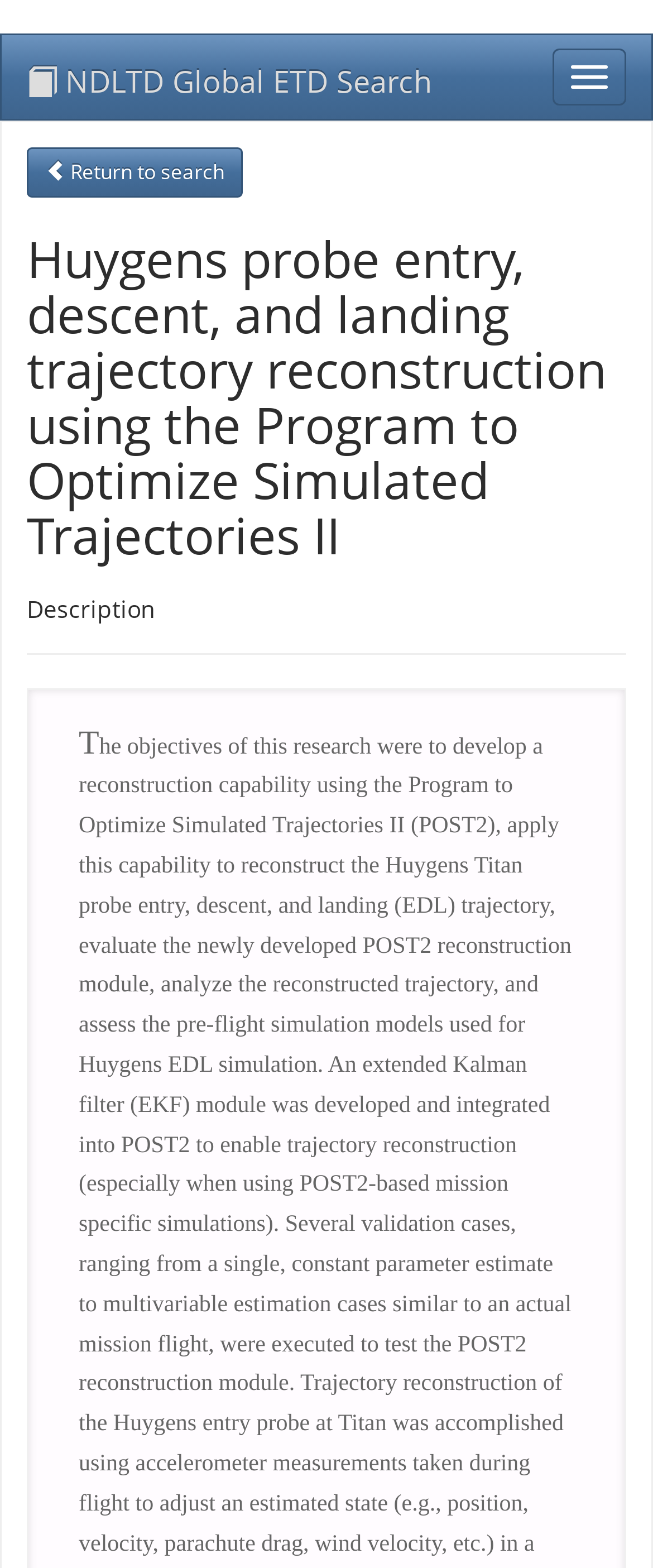Find the bounding box coordinates of the UI element according to this description: "parent_node: NDLTD Global ETD Search".

[0.846, 0.031, 0.959, 0.067]